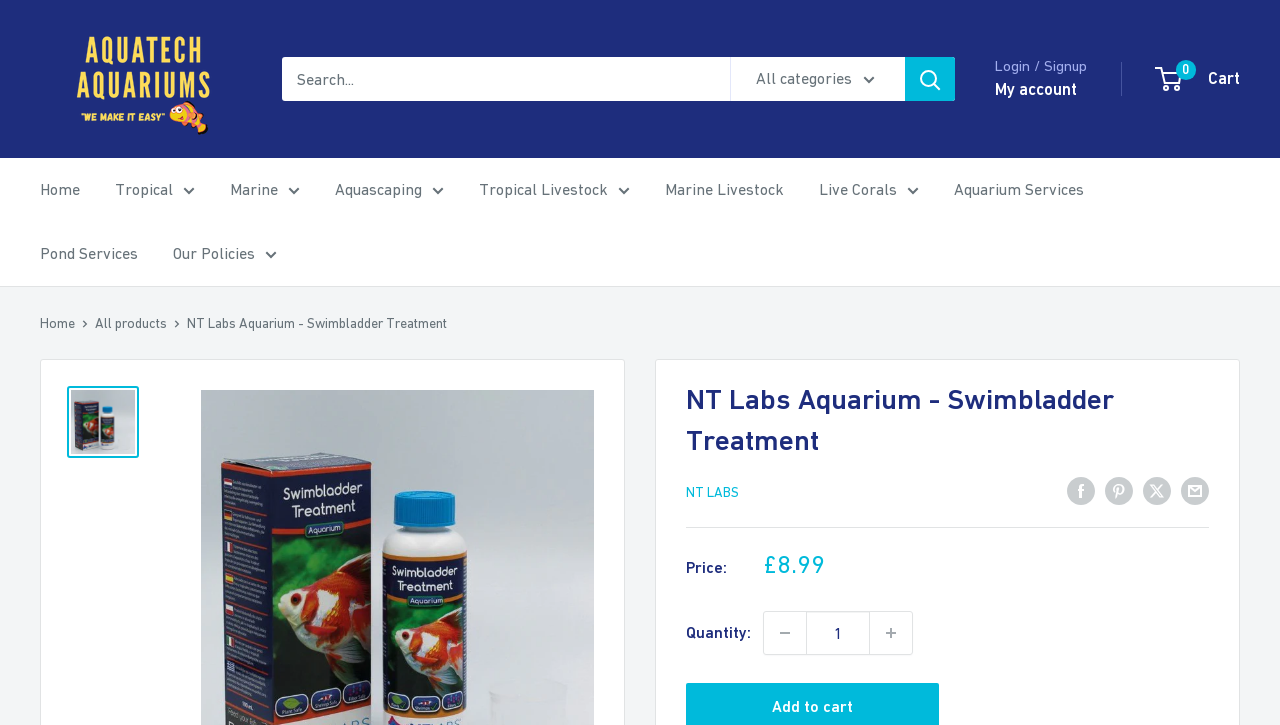Pinpoint the bounding box coordinates of the clickable element to carry out the following instruction: "Share on Facebook."

[0.834, 0.655, 0.855, 0.697]